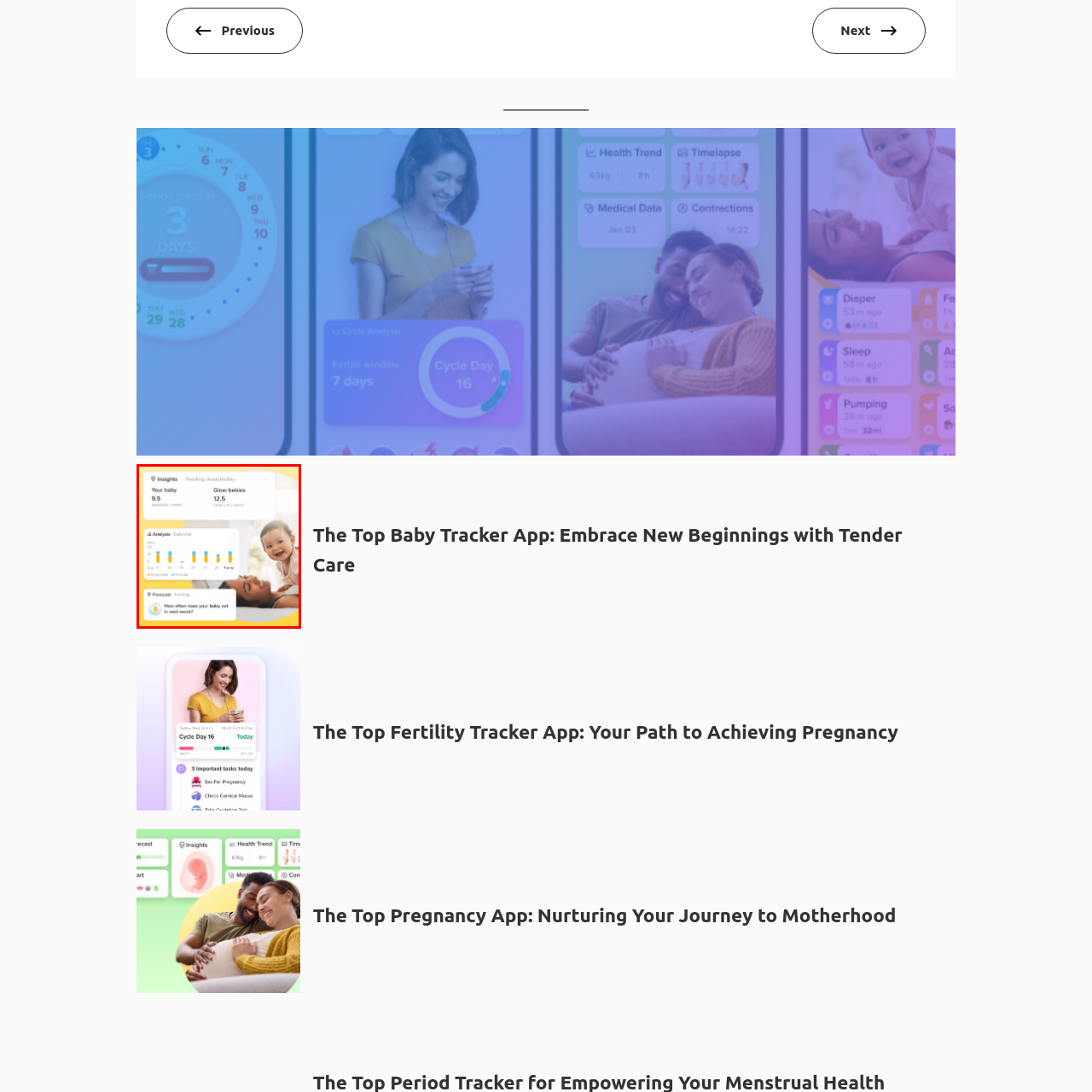Check the image inside the red boundary and briefly answer: What is the purpose of the 'Forecast' section in the app?

To encourage proactive planning